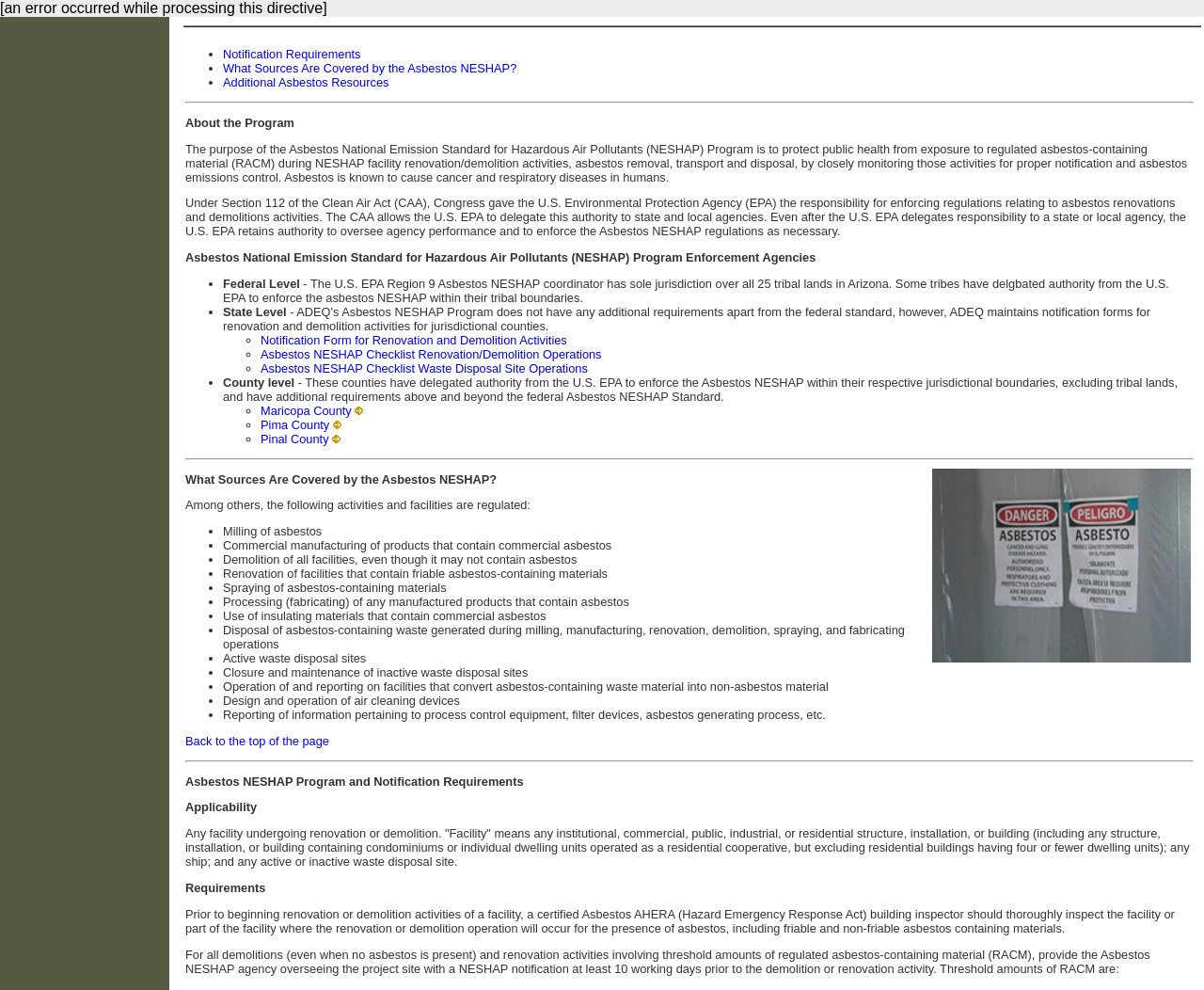Provide a one-word or one-phrase answer to the question:
What sources are covered by the Asbestos NESHAP?

Facilities and activities